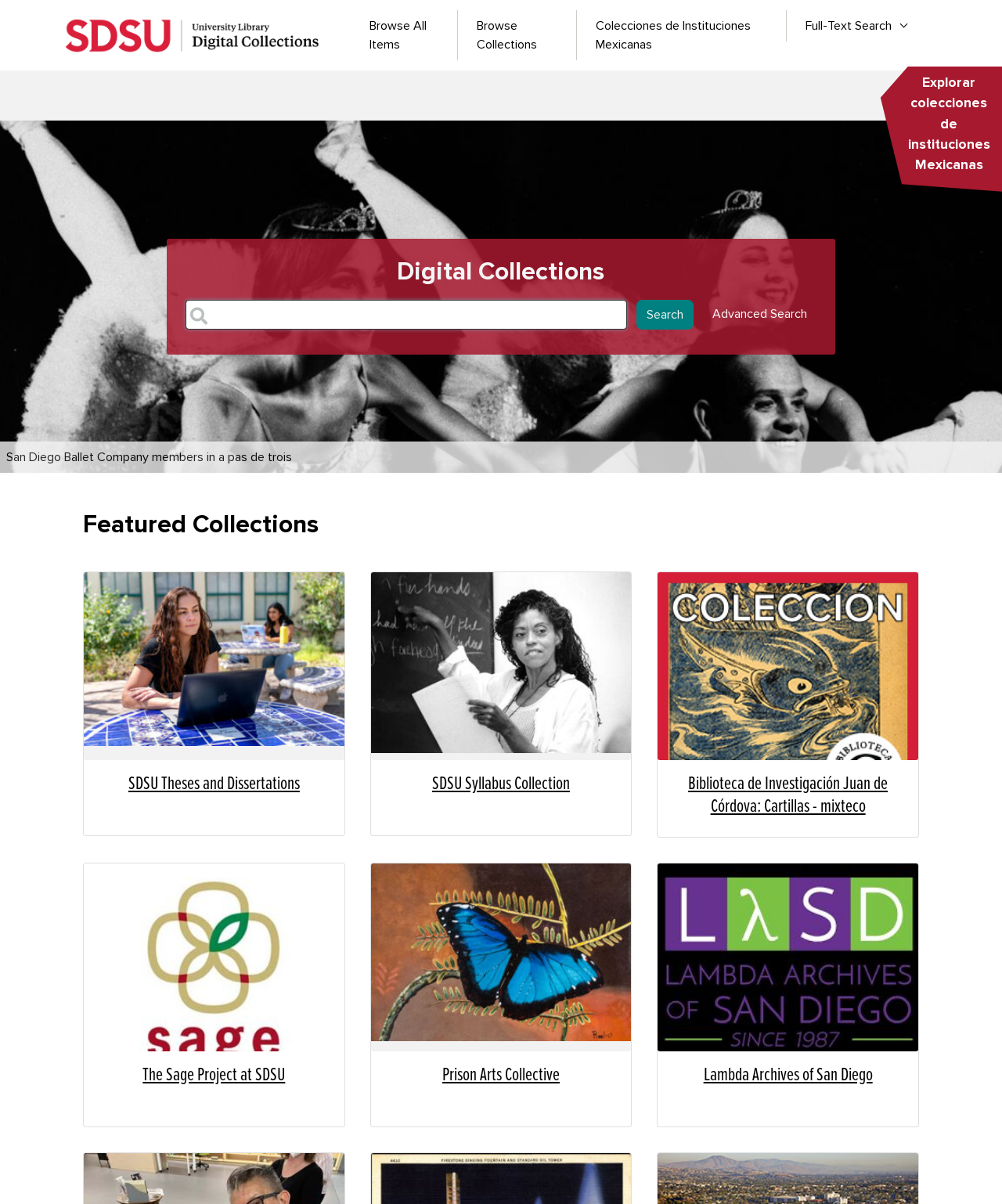Describe all the significant parts and information present on the webpage.

The webpage is the digital collections page of San Diego State University Library. At the top, there is a banner with a site header, which includes a home link and a main navigation menu with links to browse all items, browse collections, Colecciones de Instituciones Mexicanas, and full-text search. 

Below the banner, there is a prominent link to explore collections of Mexican institutions. 

The main content area is divided into two sections. On the left, there is a search bar with a textbox, a combobox, and a search button. Below the search bar, there is an advanced search link. 

On the right, there are five featured collections, each with a thumbnail image, a heading, and a brief description. The collections include SDSU Theses and Dissertations, SDSU Syllabus Collection, Biblioteca de Investigación Juan de Córdova: Cartillas - mixteco, The Sage Project at SDSU, and Prison Arts Collective, and Lambda Archives of San Diego.